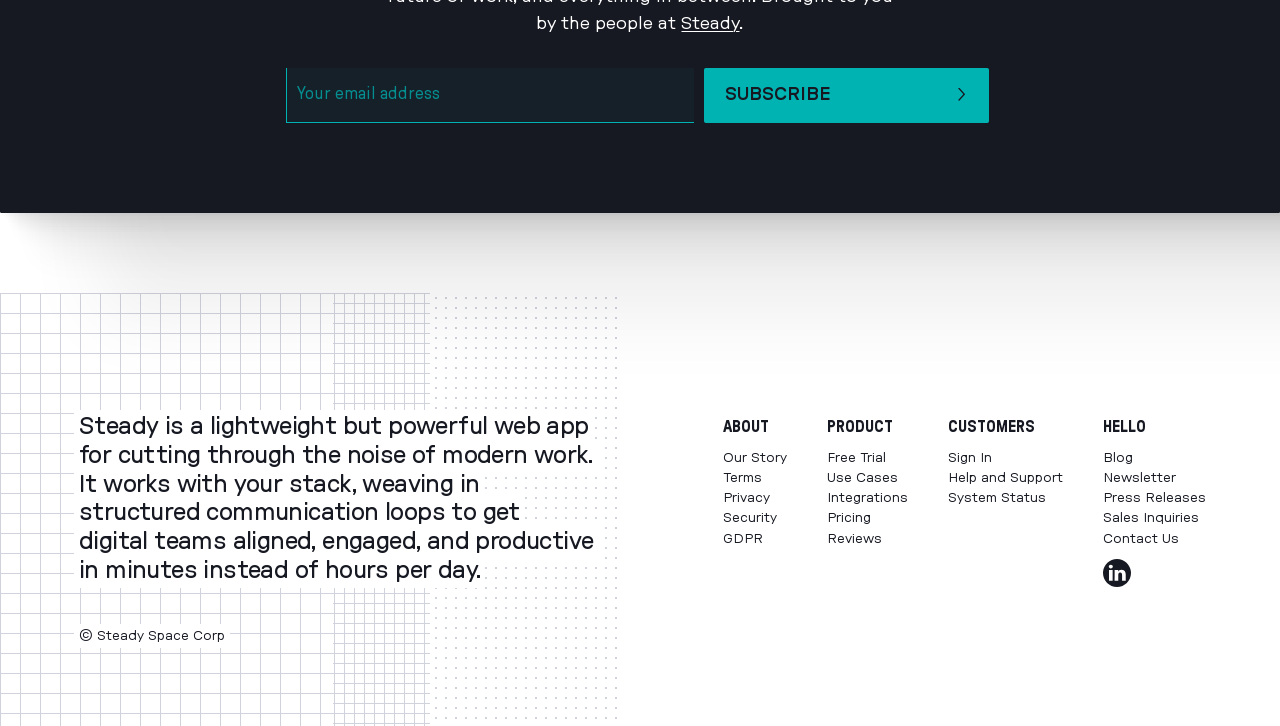How many main categories are available in the navigation menu?
Based on the image, give a concise answer in the form of a single word or short phrase.

Four